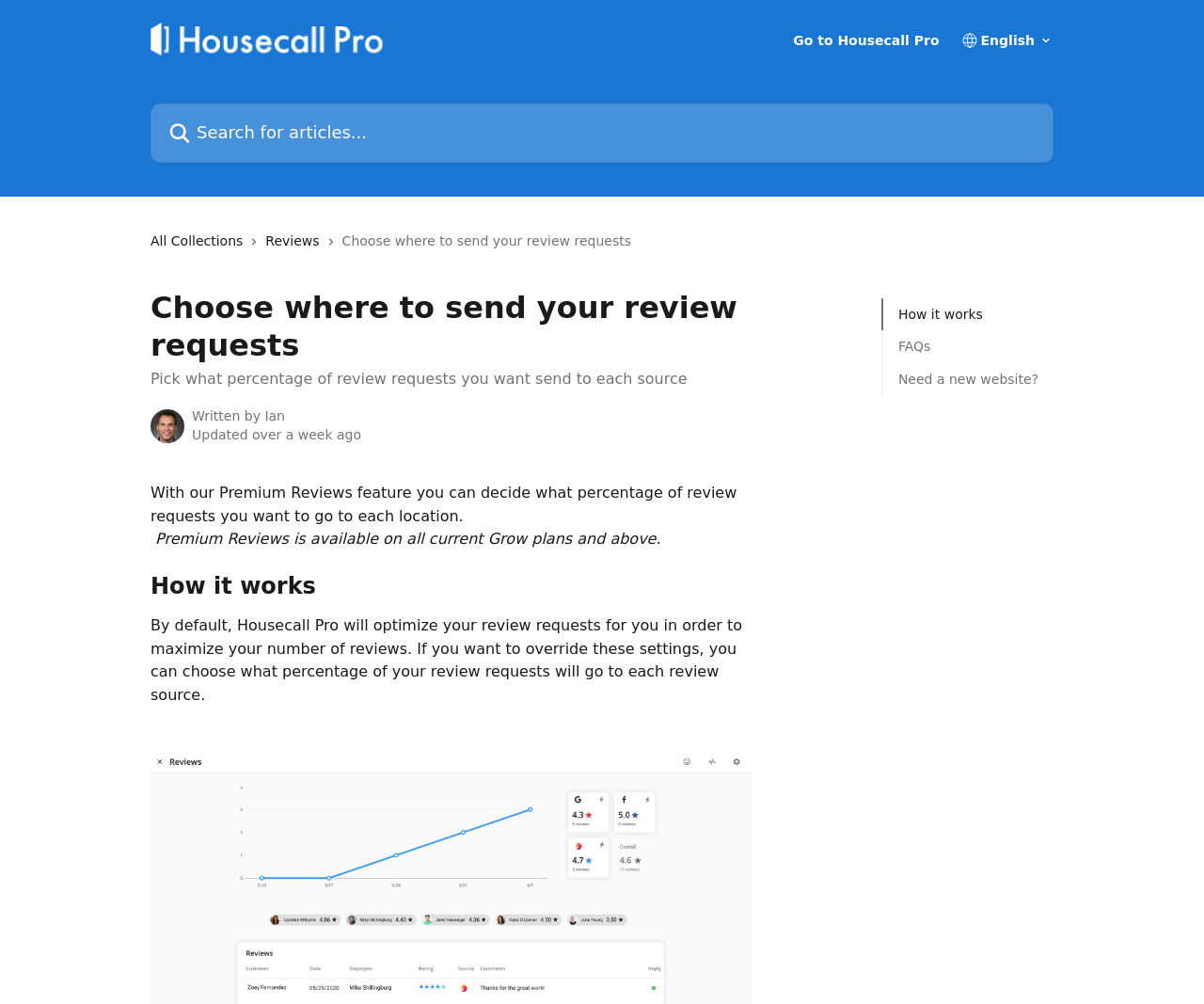Kindly respond to the following question with a single word or a brief phrase: 
What is the default behavior of Housecall Pro for review requests?

Optimize for maximum number of reviews